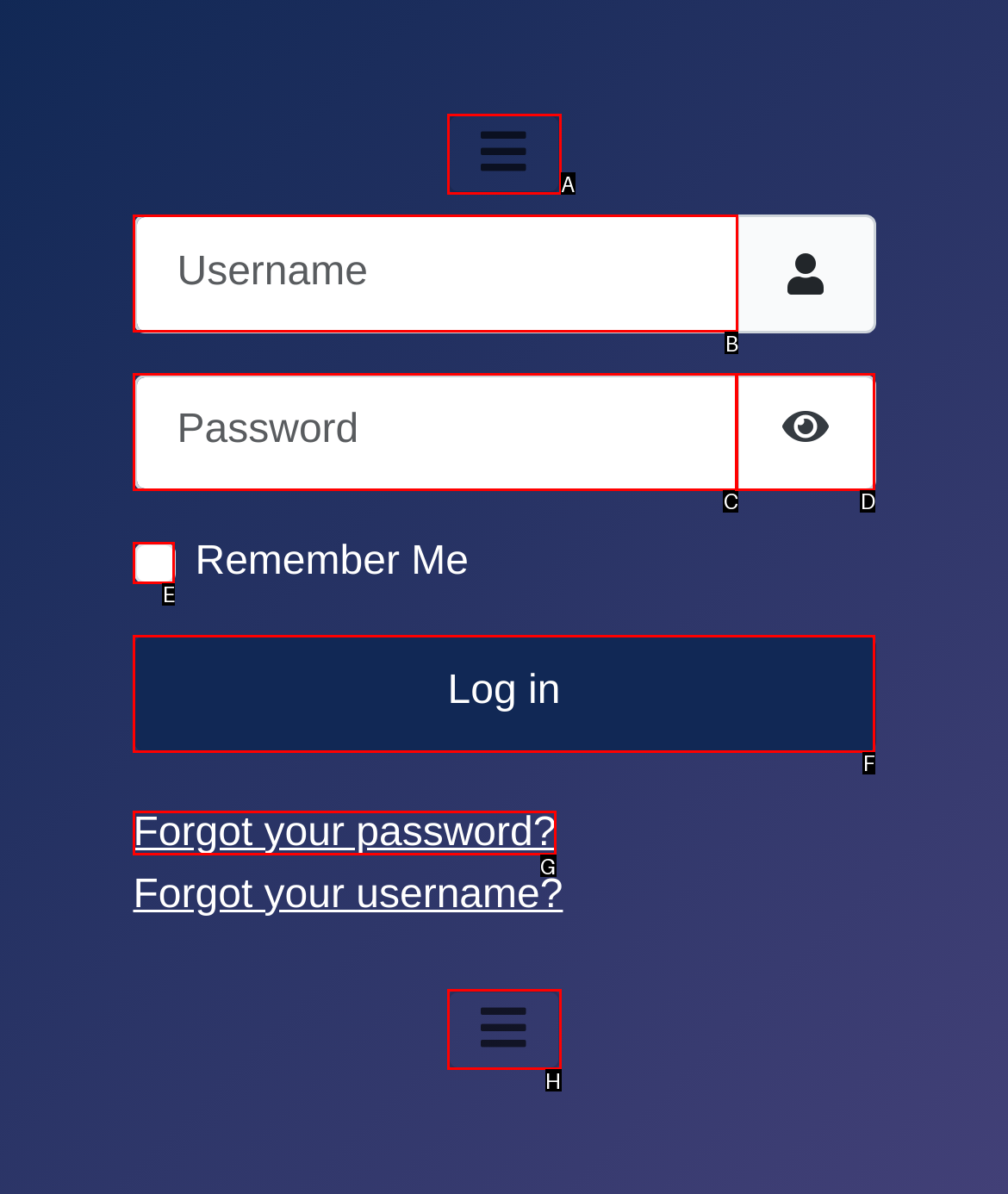Select the correct UI element to click for this task: Click Log in.
Answer using the letter from the provided options.

F